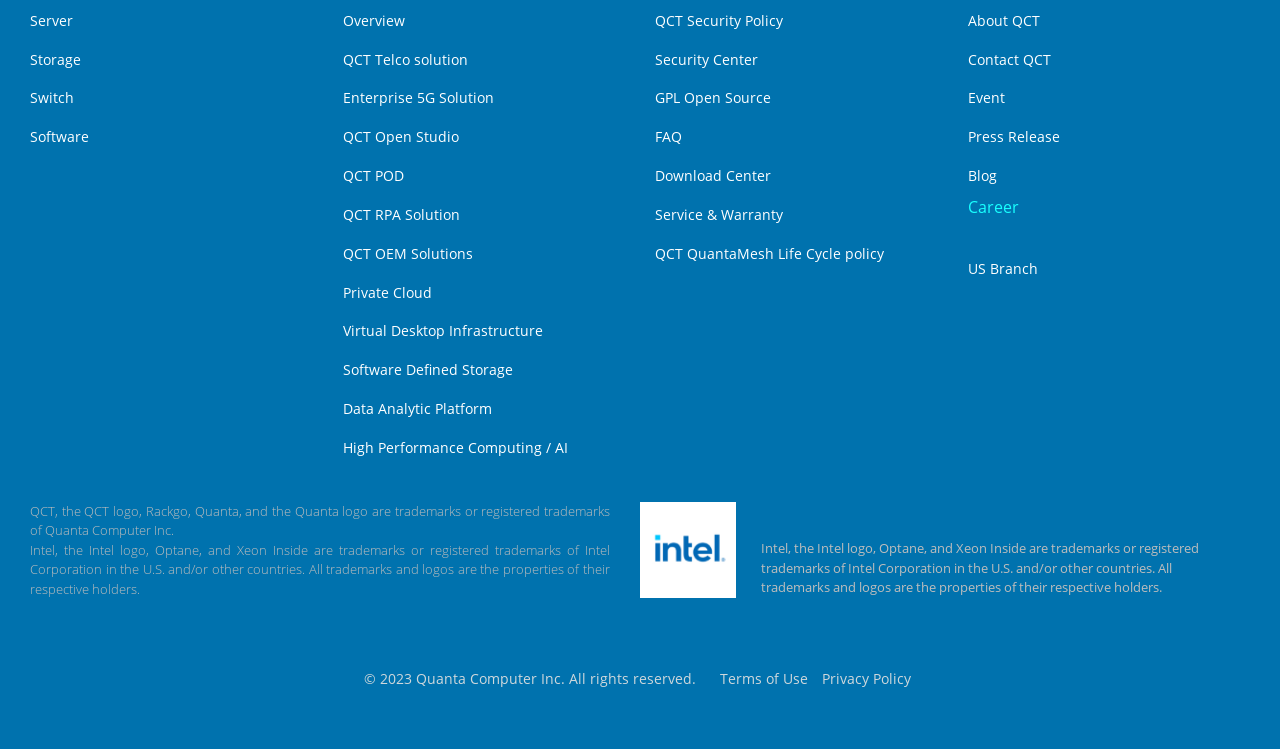What is the company name mentioned in the footer? Examine the screenshot and reply using just one word or a brief phrase.

Quanta Computer Inc.